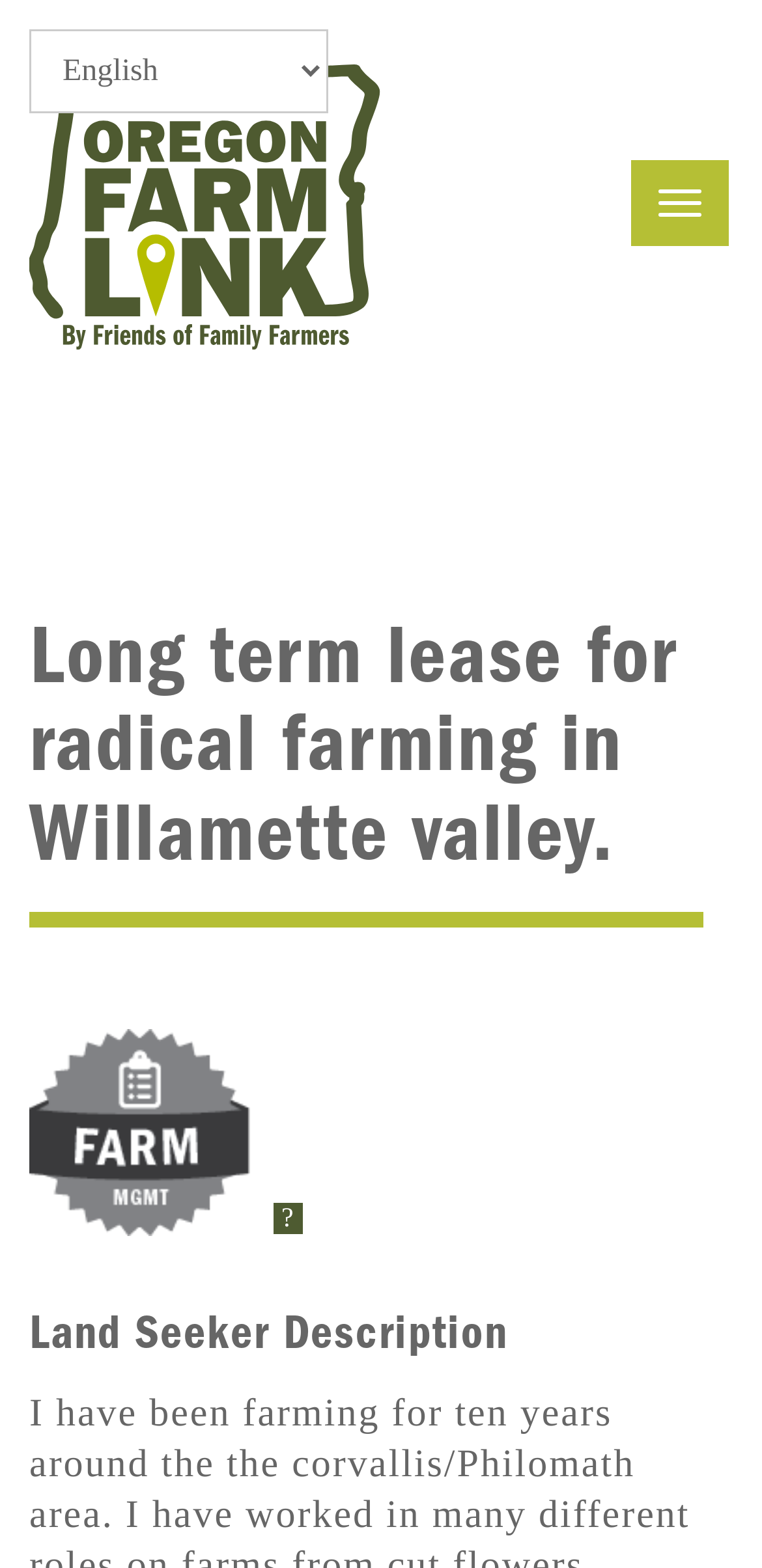Determine the main headline of the webpage and provide its text.

Long term lease for radical farming in Willamette valley.